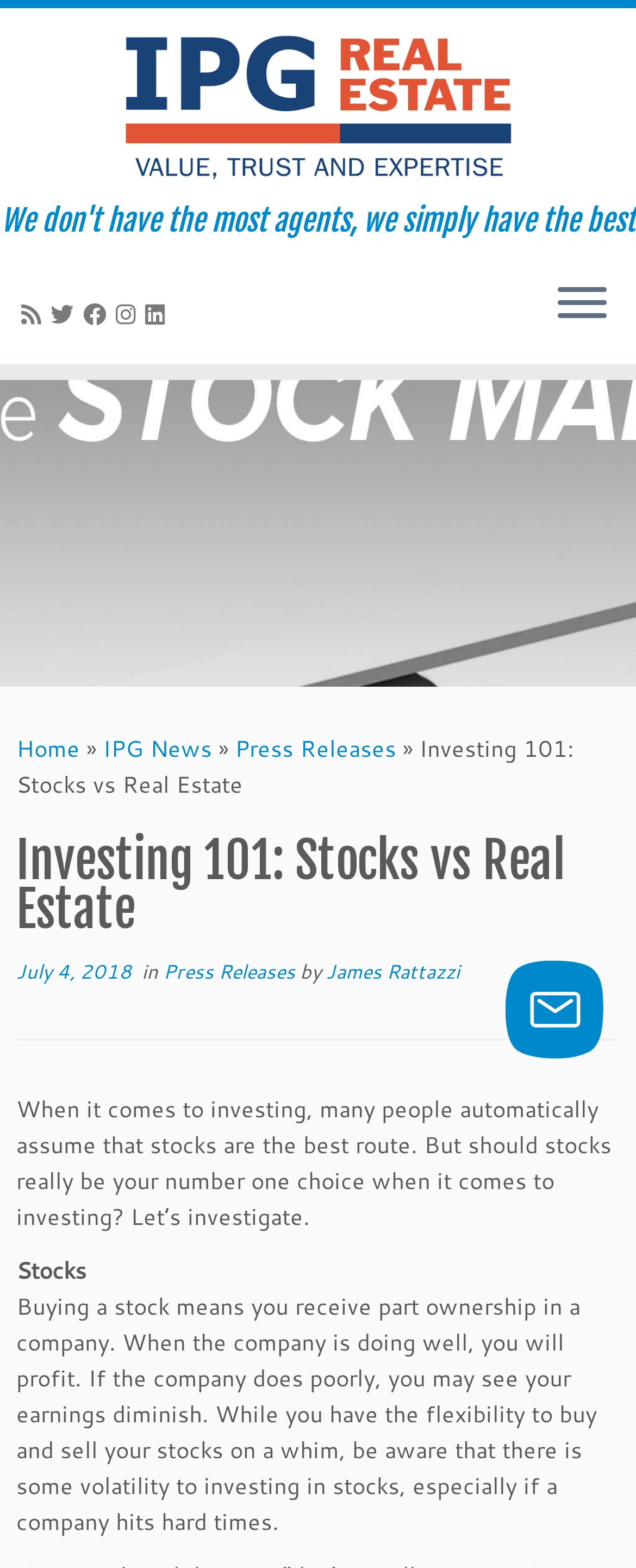Using details from the image, please answer the following question comprehensively:
What is the name of the company?

The company name can be found in the top-left corner of the webpage, where it says 'International Properties Group | We don't have the most agents, we simply have the best'.